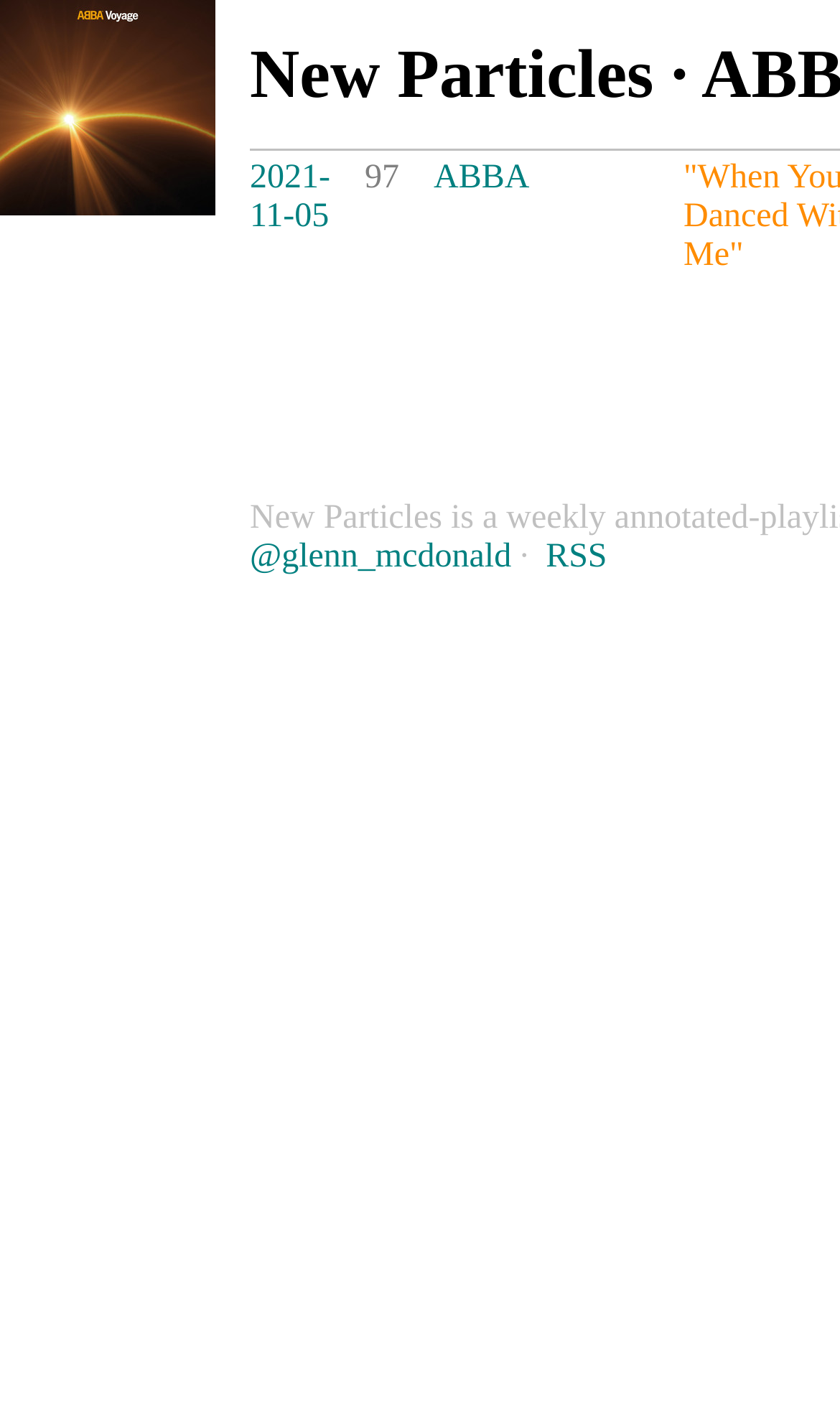Specify the bounding box coordinates (top-left x, top-left y, bottom-right x, bottom-right y) of the UI element in the screenshot that matches this description: alt="Dubrovnik Summer Festival"

None